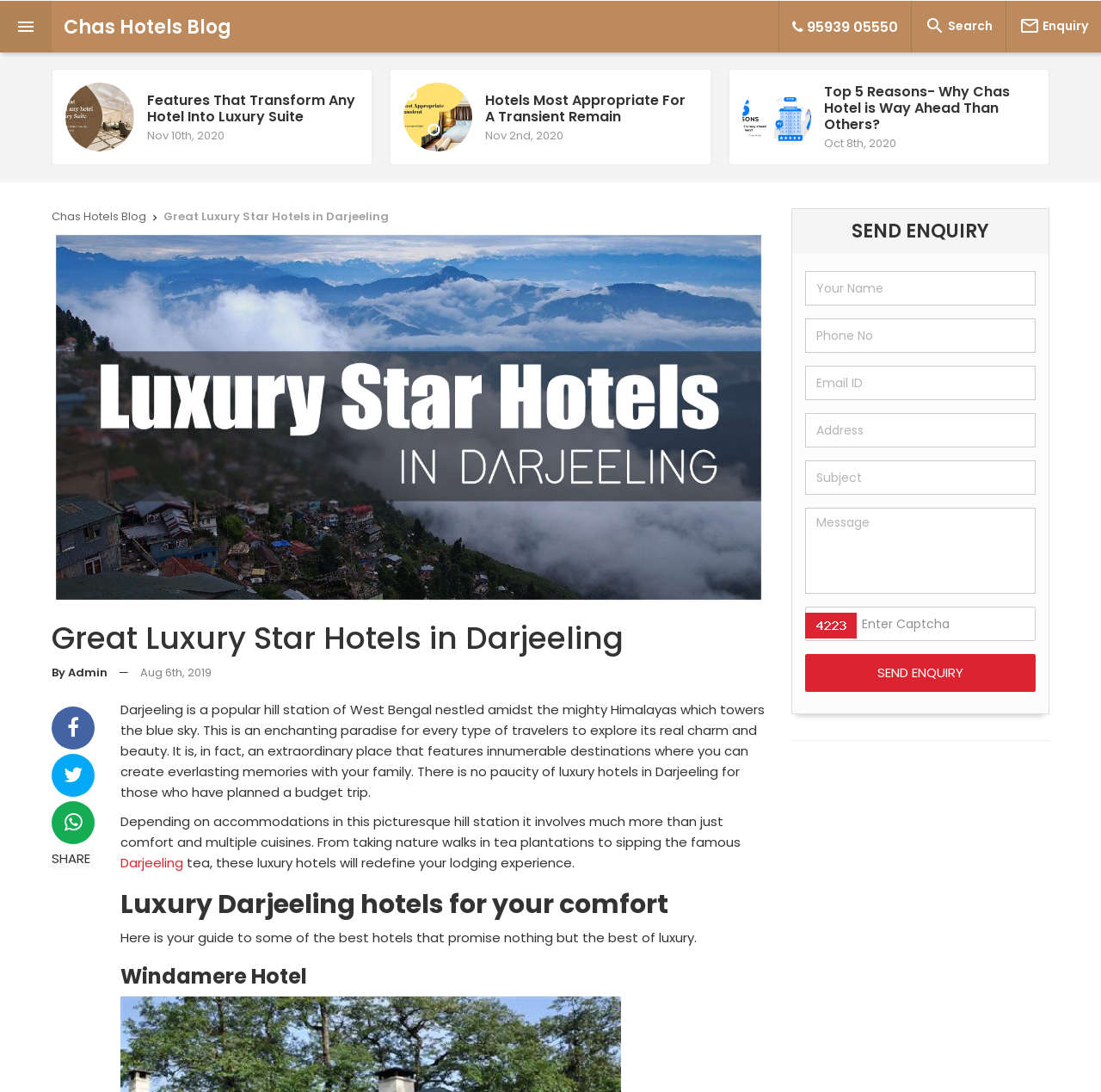Provide the bounding box coordinates of the UI element that matches the description: "Chas Hotels Blog".

[0.058, 0.011, 0.277, 0.037]